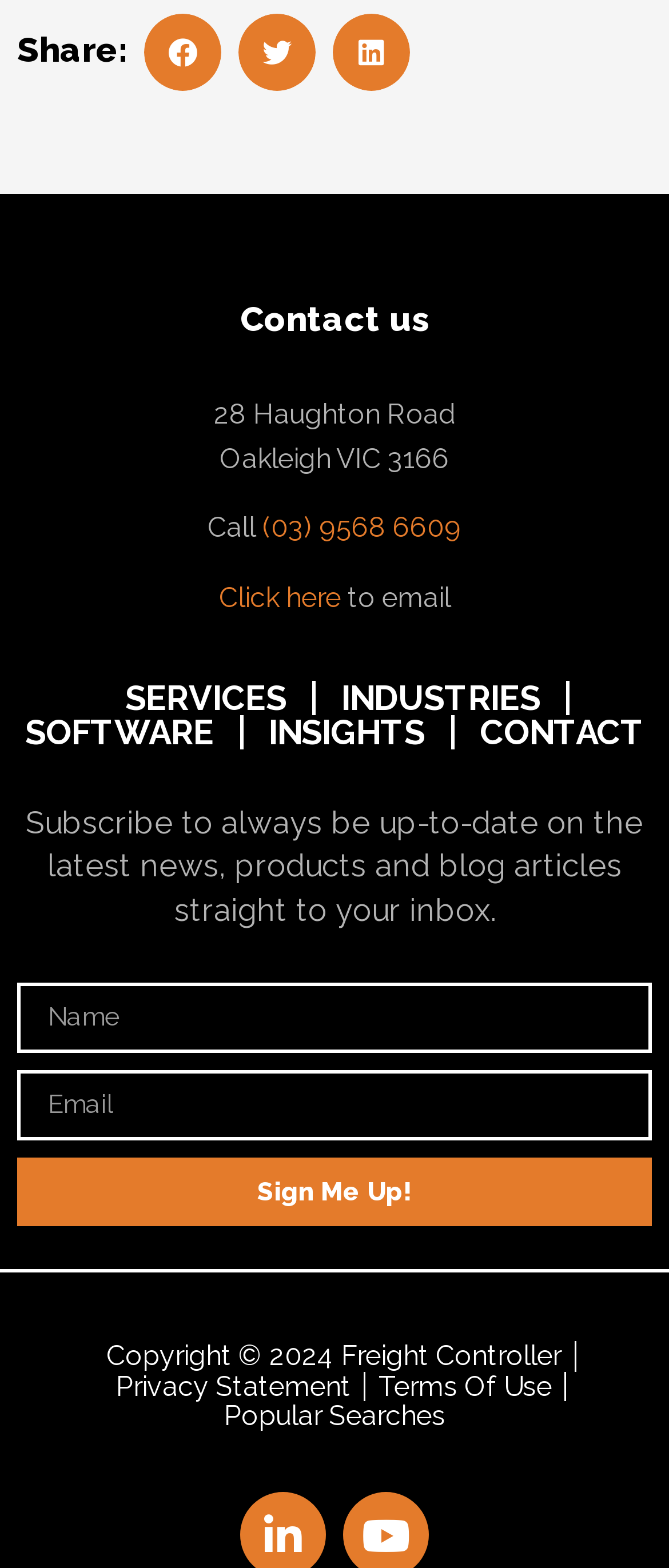Utilize the information from the image to answer the question in detail:
How many links are available in the main navigation?

I counted the number of links available in the main navigation, which are 'SERVICES', 'INDUSTRIES', 'SOFTWARE', 'INSIGHTS', and 'CONTACT', totaling 5 links.